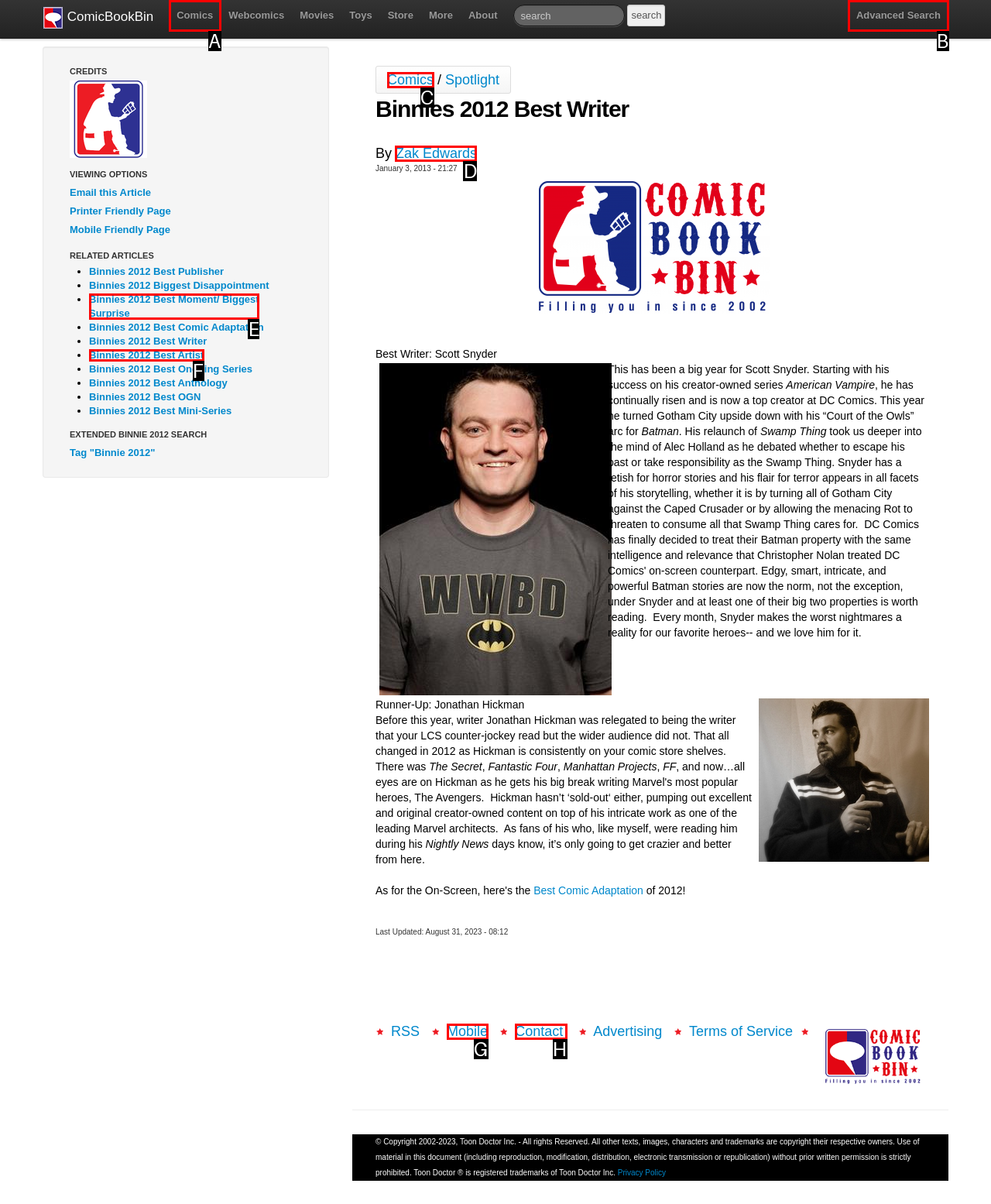Select the UI element that should be clicked to execute the following task: Check out the article by Zak Edwards
Provide the letter of the correct choice from the given options.

D